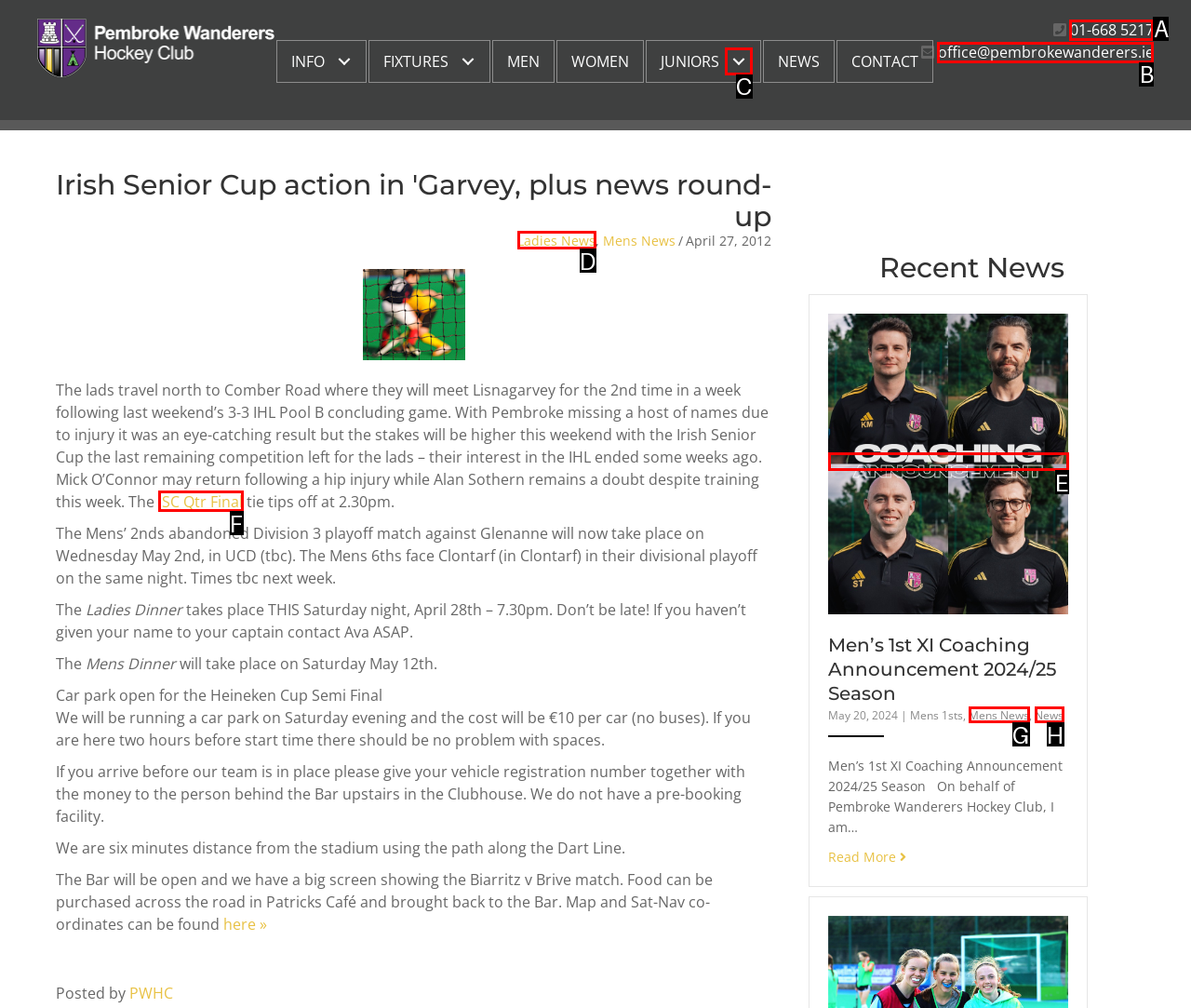Select the letter from the given choices that aligns best with the description: parent_node: JUNIORS aria-label="Juniors: submenu". Reply with the specific letter only.

C